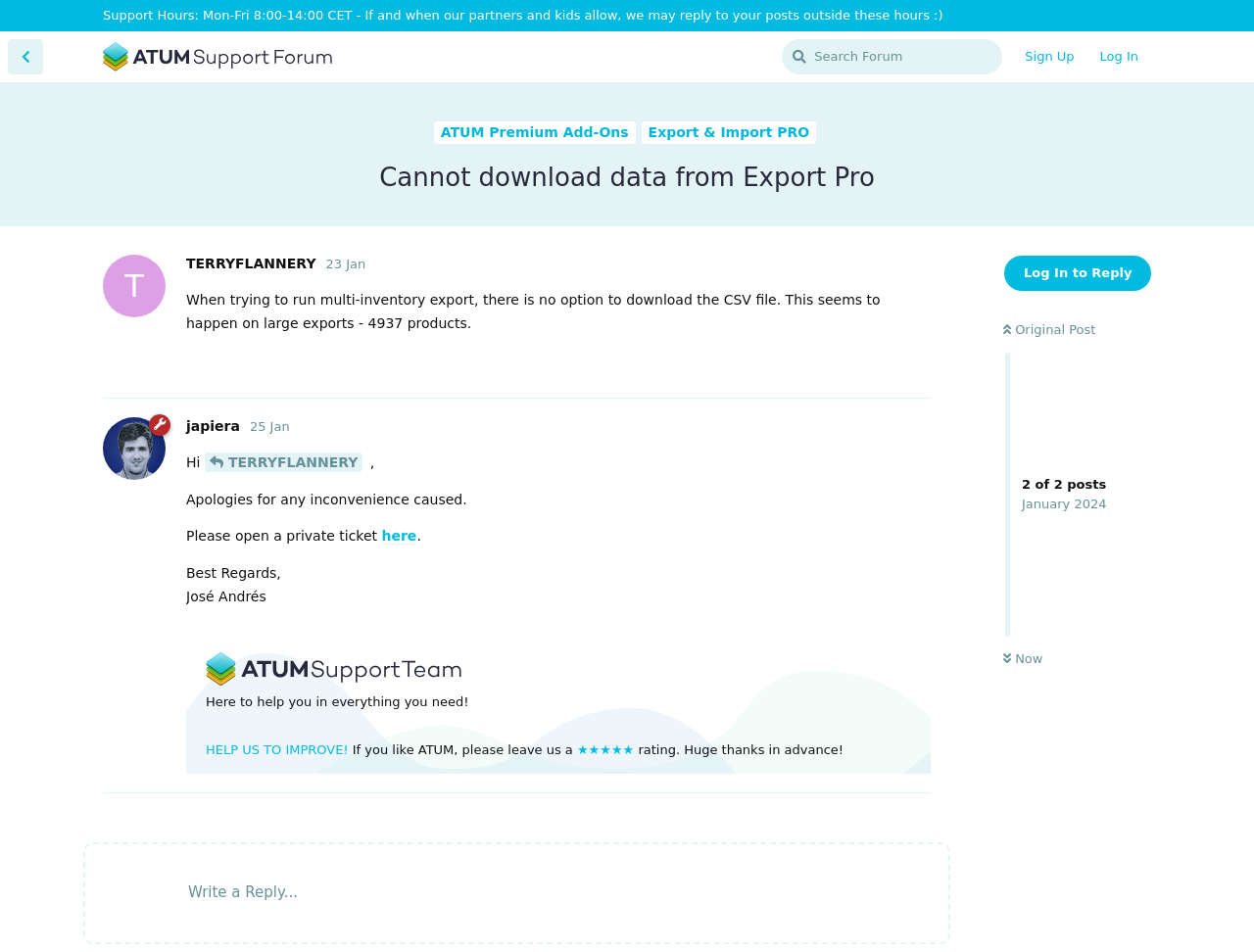Could you highlight the region that needs to be clicked to execute the instruction: "Sign up for an account"?

[0.807, 0.041, 0.867, 0.078]